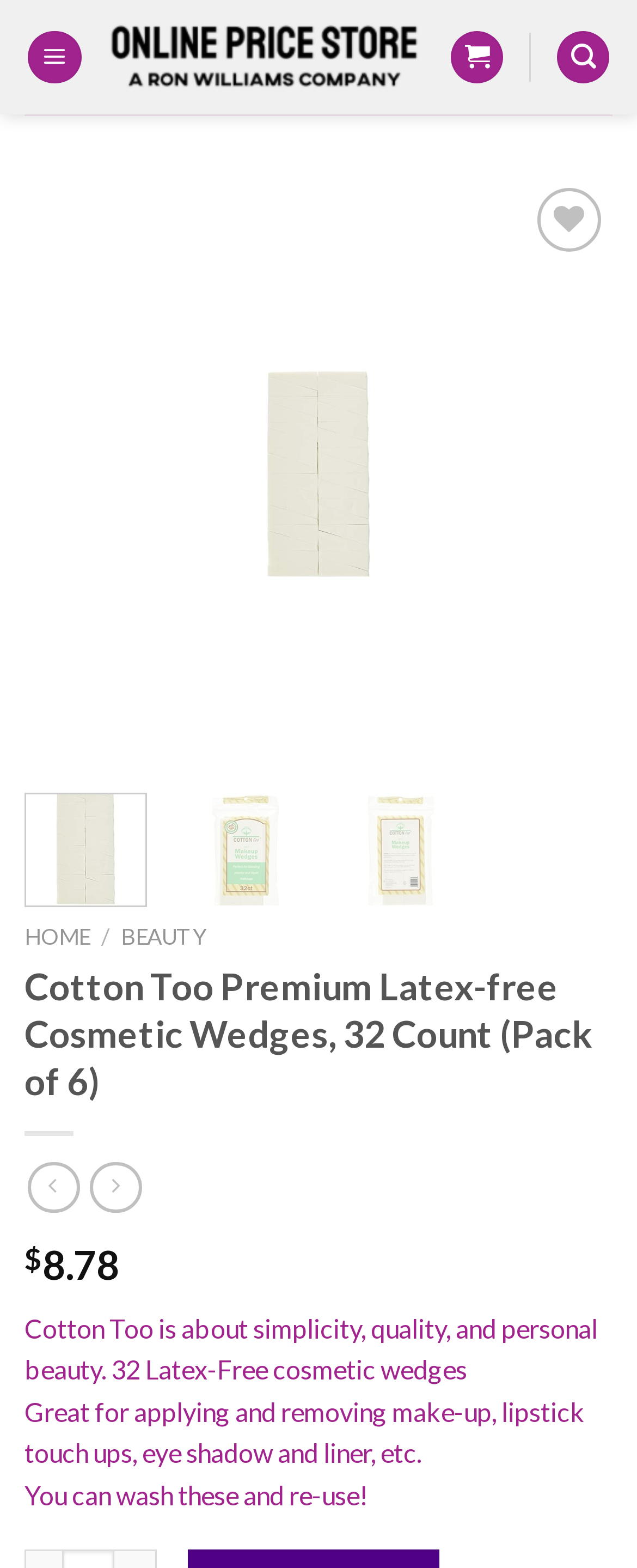Specify the bounding box coordinates of the element's region that should be clicked to achieve the following instruction: "Click on the 'Menu' link". The bounding box coordinates consist of four float numbers between 0 and 1, in the format [left, top, right, bottom].

[0.042, 0.019, 0.128, 0.054]